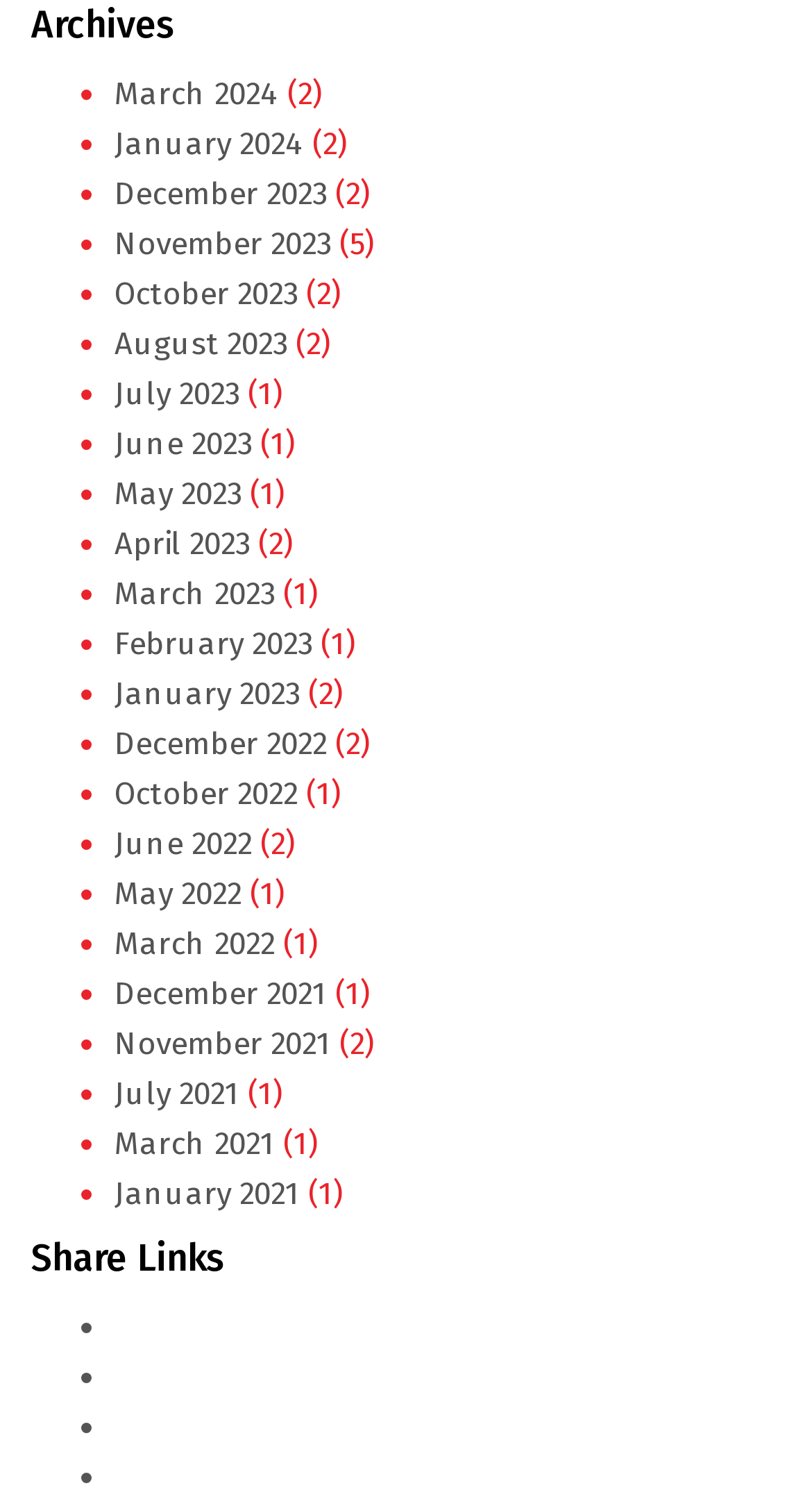What is the format of the links in the Archives section?
Based on the content of the image, thoroughly explain and answer the question.

The links in the Archives section follow a consistent format, with each link displaying a month and year, such as 'March 2024' or 'January 2023'.